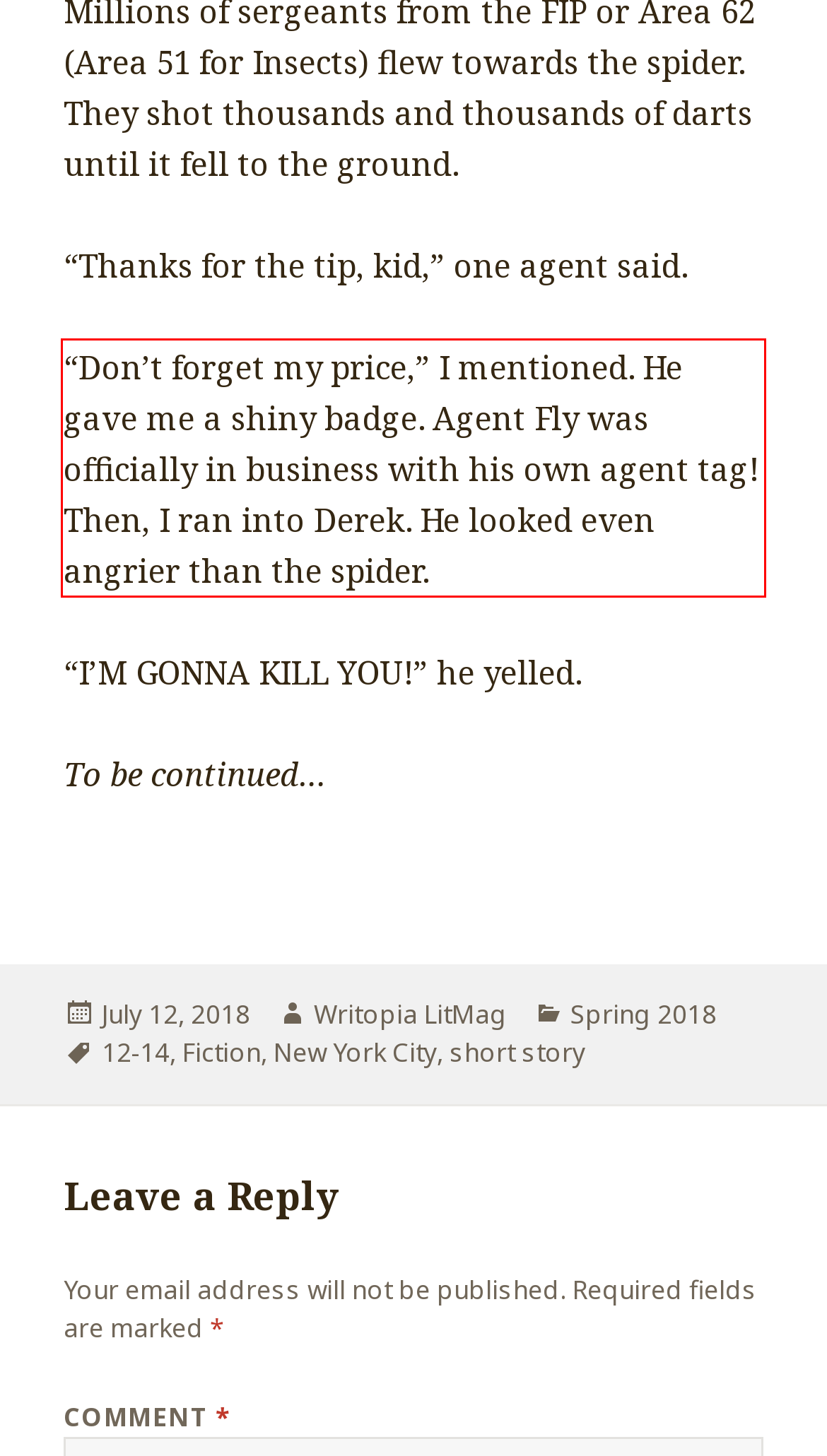Using the provided webpage screenshot, identify and read the text within the red rectangle bounding box.

“Don’t forget my price,” I mentioned. He gave me a shiny badge. Agent Fly was officially in business with his own agent tag! Then, I ran into Derek. He looked even angrier than the spider.